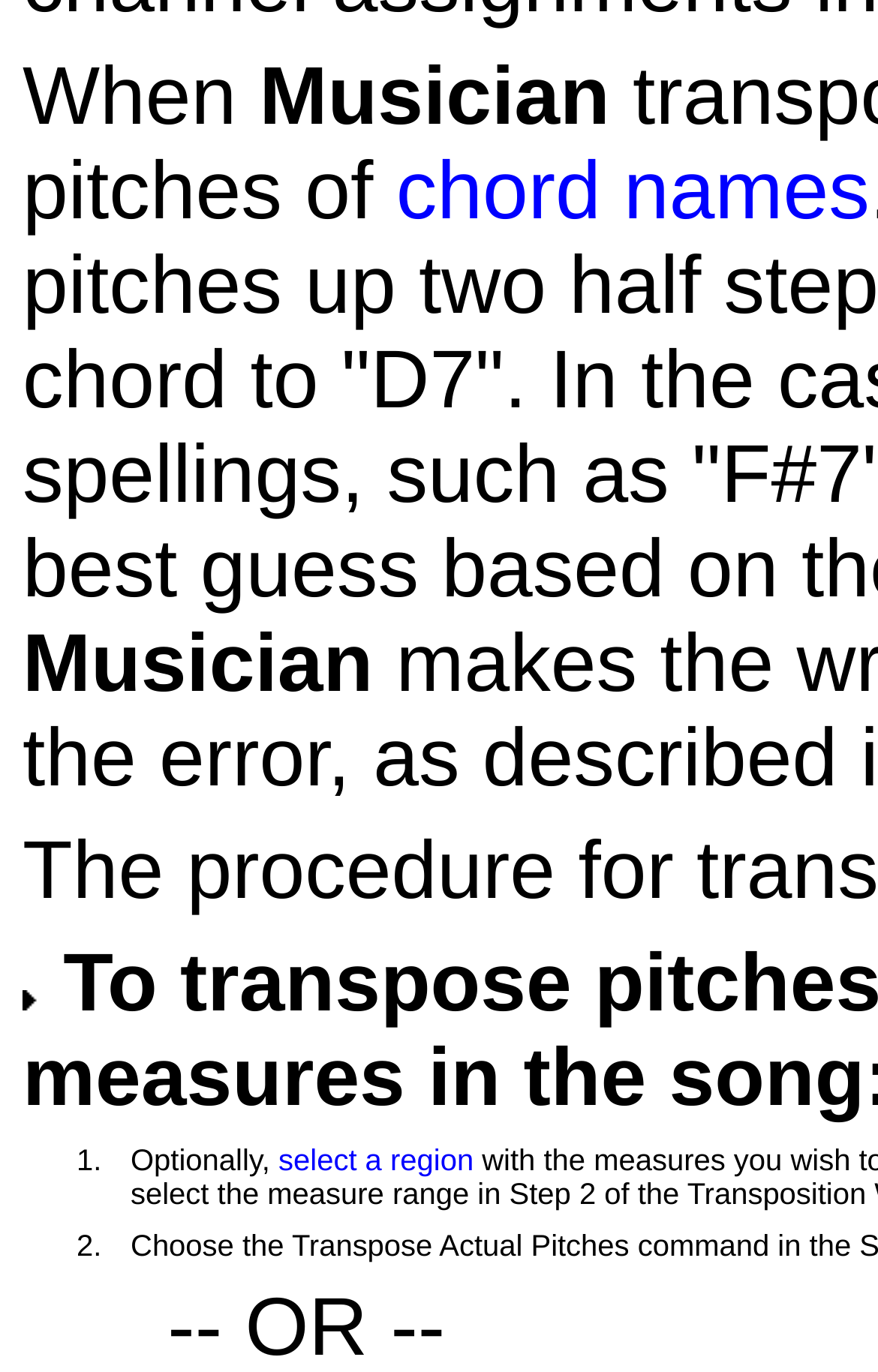Identify the bounding box coordinates for the UI element described as follows: "select a region". Ensure the coordinates are four float numbers between 0 and 1, formatted as [left, top, right, bottom].

[0.317, 0.833, 0.539, 0.858]